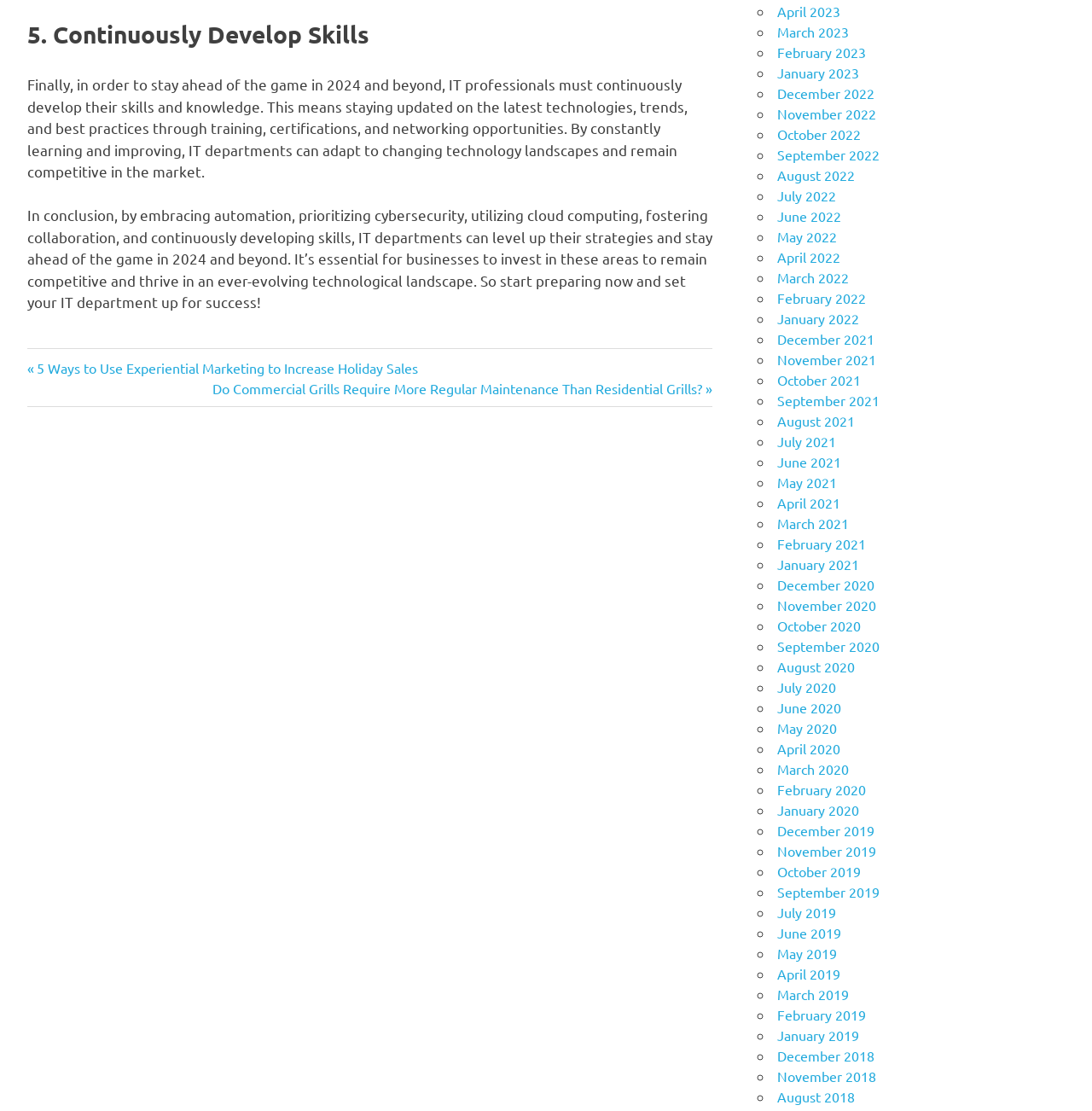What is the purpose of continuously developing skills in IT?
Please analyze the image and answer the question with as much detail as possible.

According to the article, continuously developing skills and knowledge is necessary for IT departments to adapt to changing technology landscapes and remain competitive in the market.